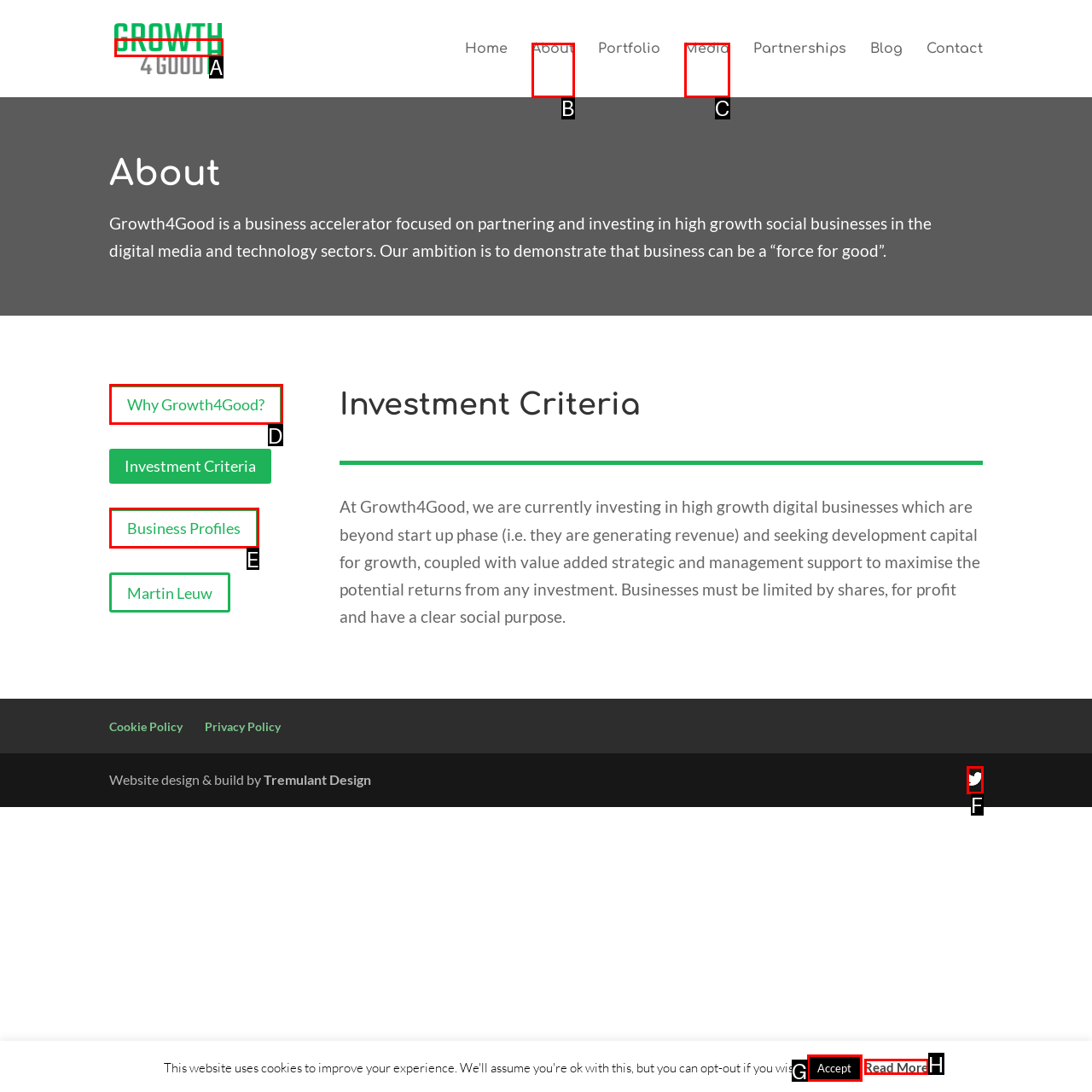Find the HTML element that matches the description: Media. Answer using the letter of the best match from the available choices.

C